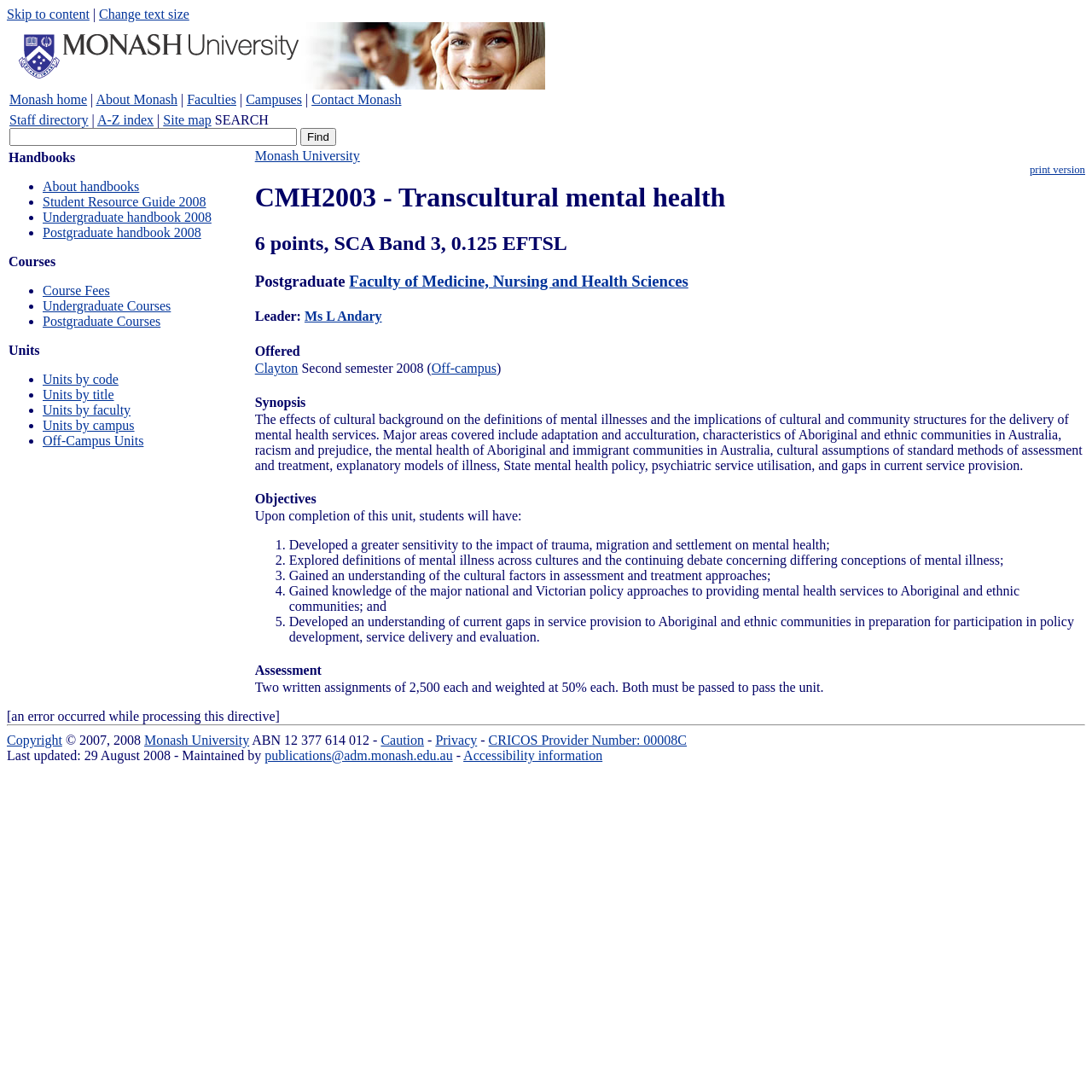Given the description of the UI element: "alt="Monash University"", predict the bounding box coordinates in the form of [left, top, right, bottom], with each value being a float between 0 and 1.

[0.006, 0.071, 0.274, 0.084]